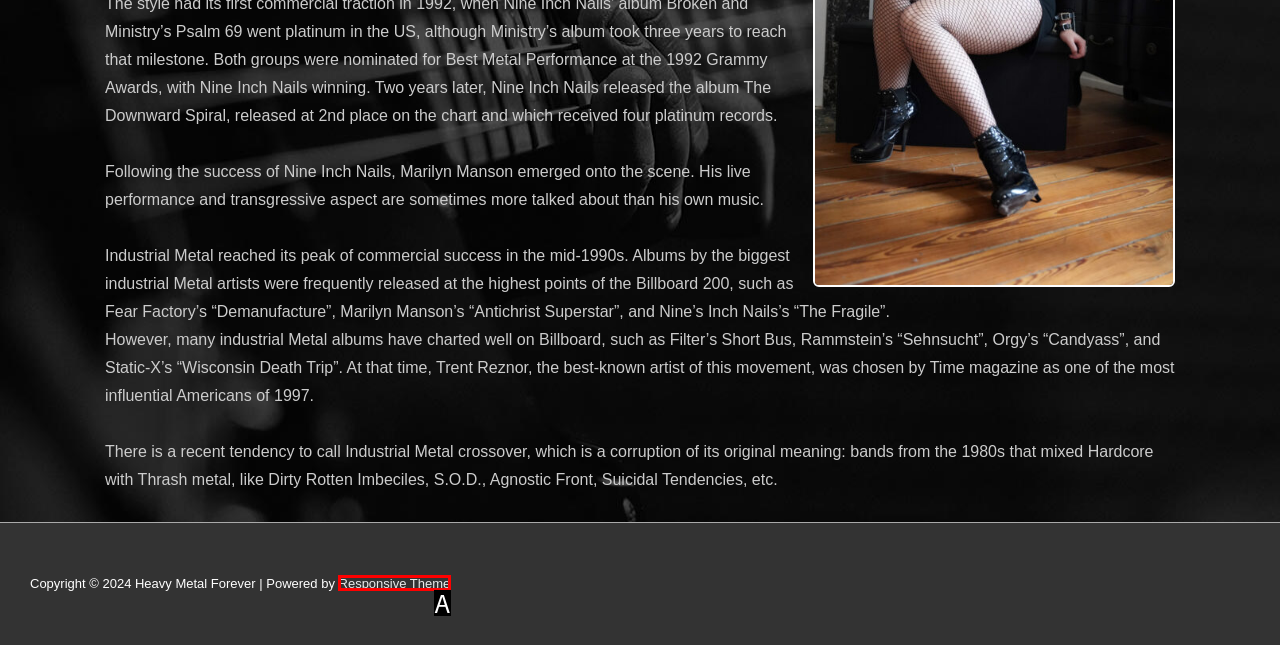Choose the option that best matches the description: Responsive Theme
Indicate the letter of the matching option directly.

A